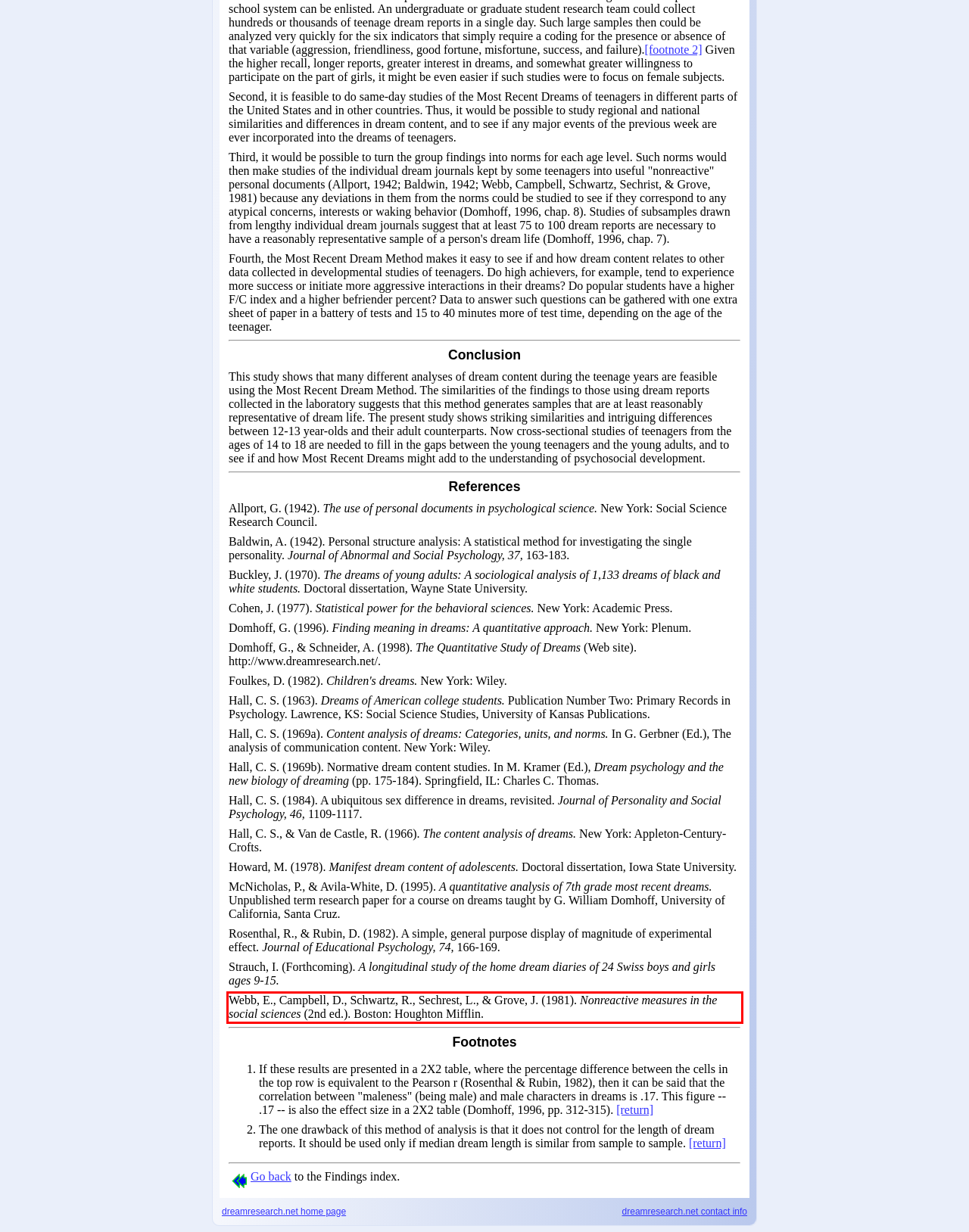Inspect the webpage screenshot that has a red bounding box and use OCR technology to read and display the text inside the red bounding box.

Webb, E., Campbell, D., Schwartz, R., Sechrest, L., & Grove, J. (1981). Nonreactive measures in the social sciences (2nd ed.). Boston: Houghton Mifflin.